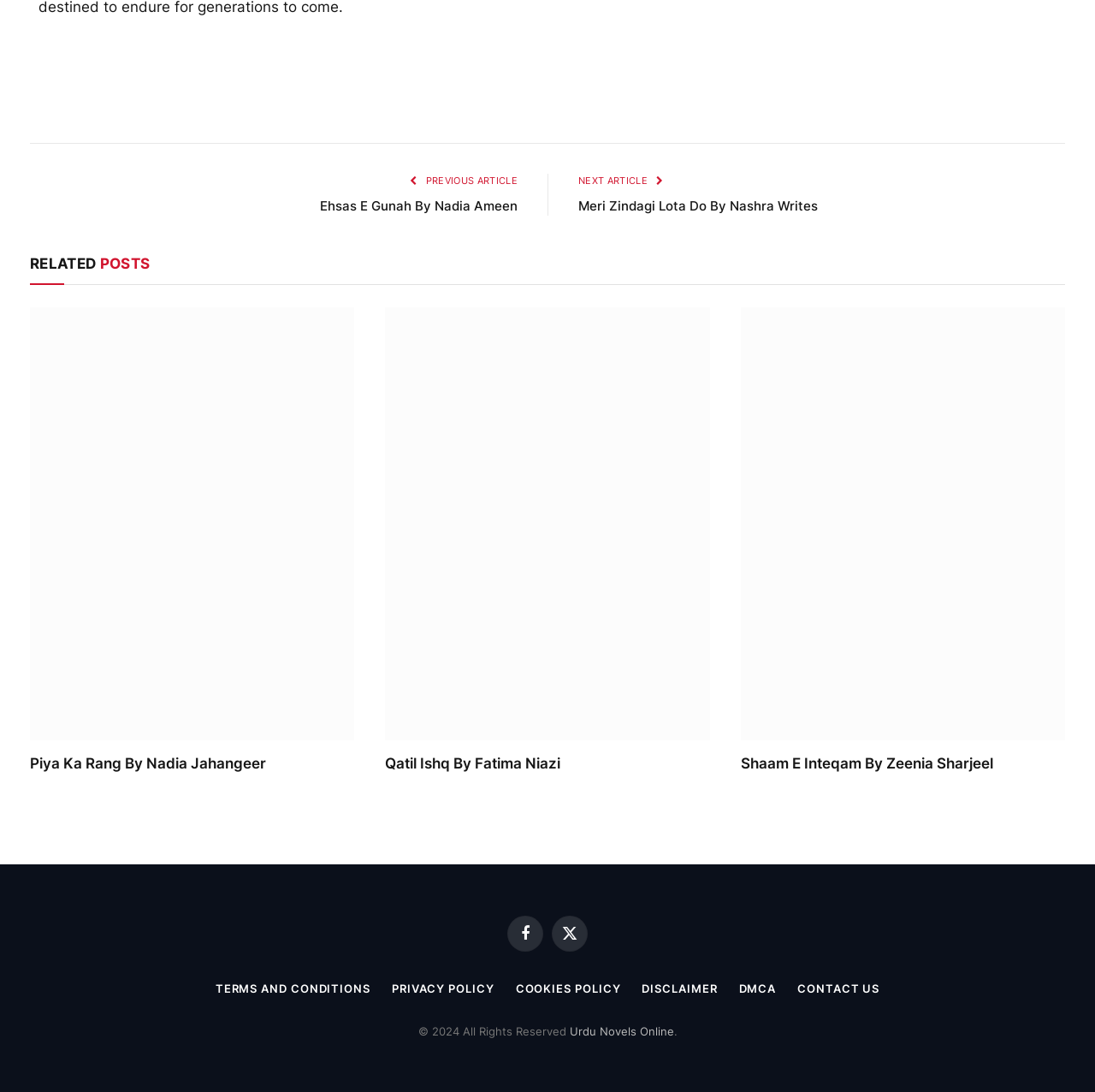Identify the bounding box coordinates for the region to click in order to carry out this instruction: "View the 'Piya Ka Rang By Nadia Jahangeer' article". Provide the coordinates using four float numbers between 0 and 1, formatted as [left, top, right, bottom].

[0.027, 0.281, 0.324, 0.678]